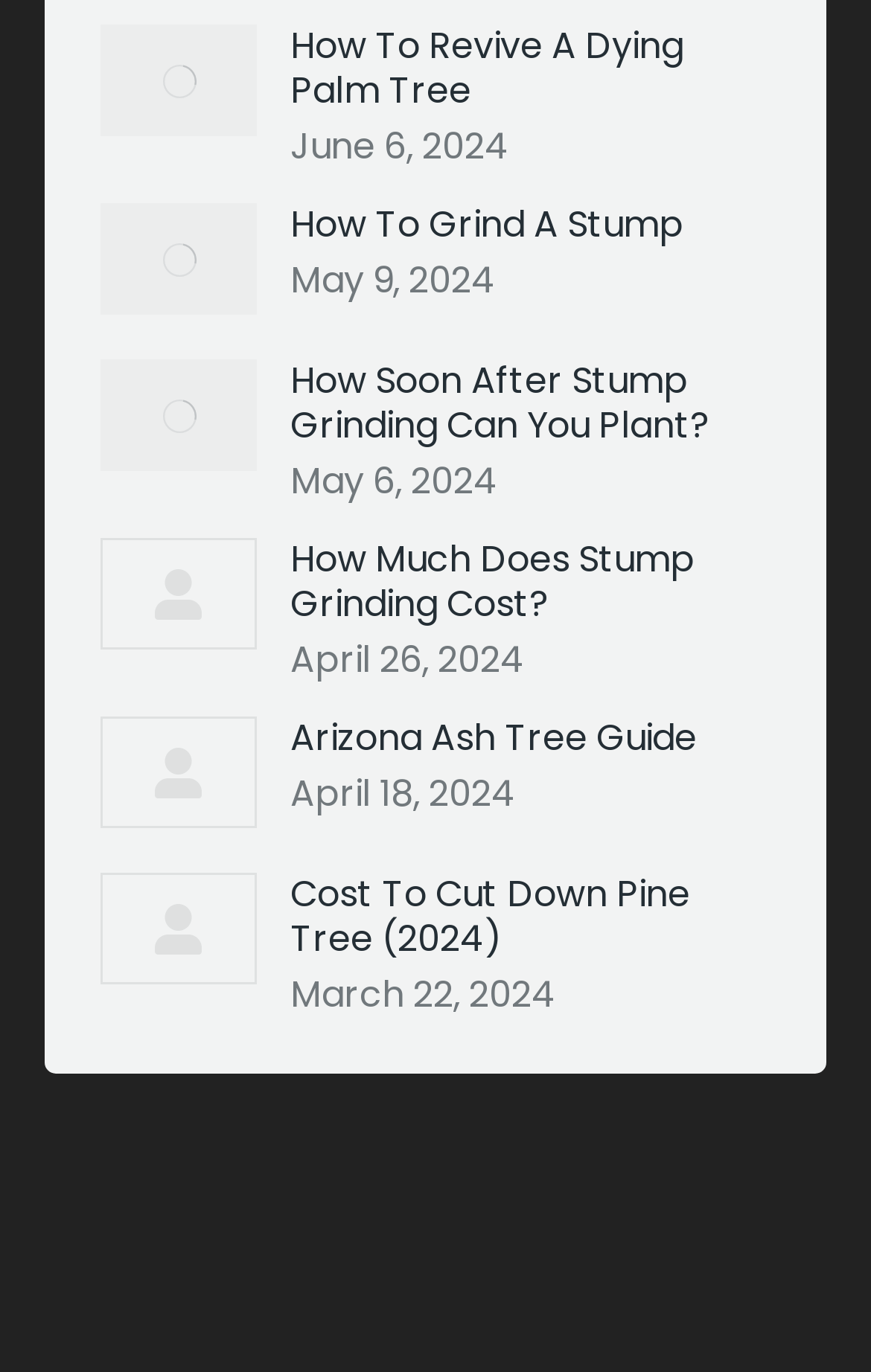What is the topic of the fourth article?
Please provide a comprehensive answer based on the details in the screenshot.

The fourth article has a link with the text 'How Much Does Stump Grinding Cost?', which suggests that the topic of the fourth article is related to the cost of stump grinding.